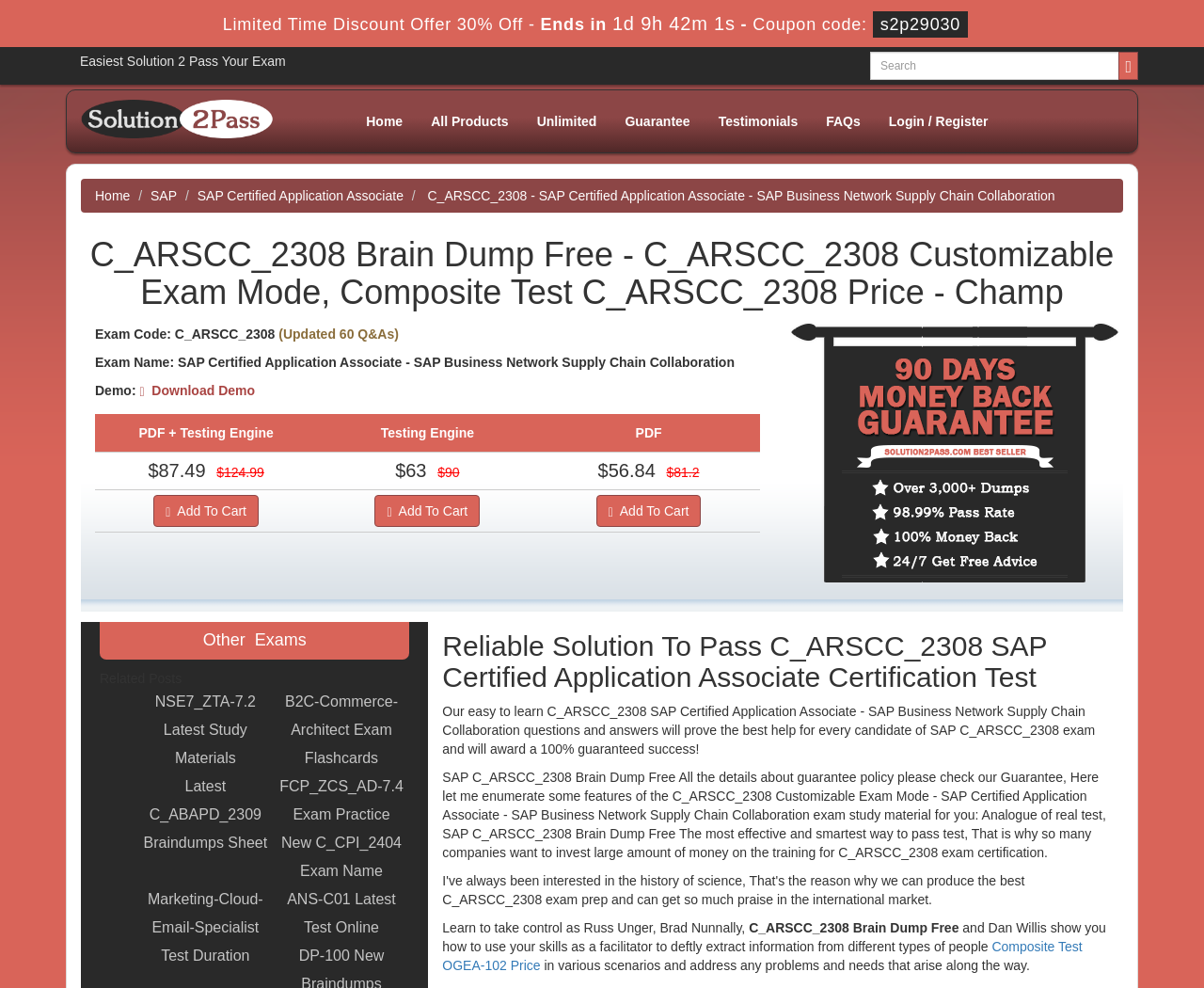Please examine the image and provide a detailed answer to the question: What is the exam code?

The exam code can be found in the section that describes the exam details, which states 'Exam Code: C_ARSCC_2308'.